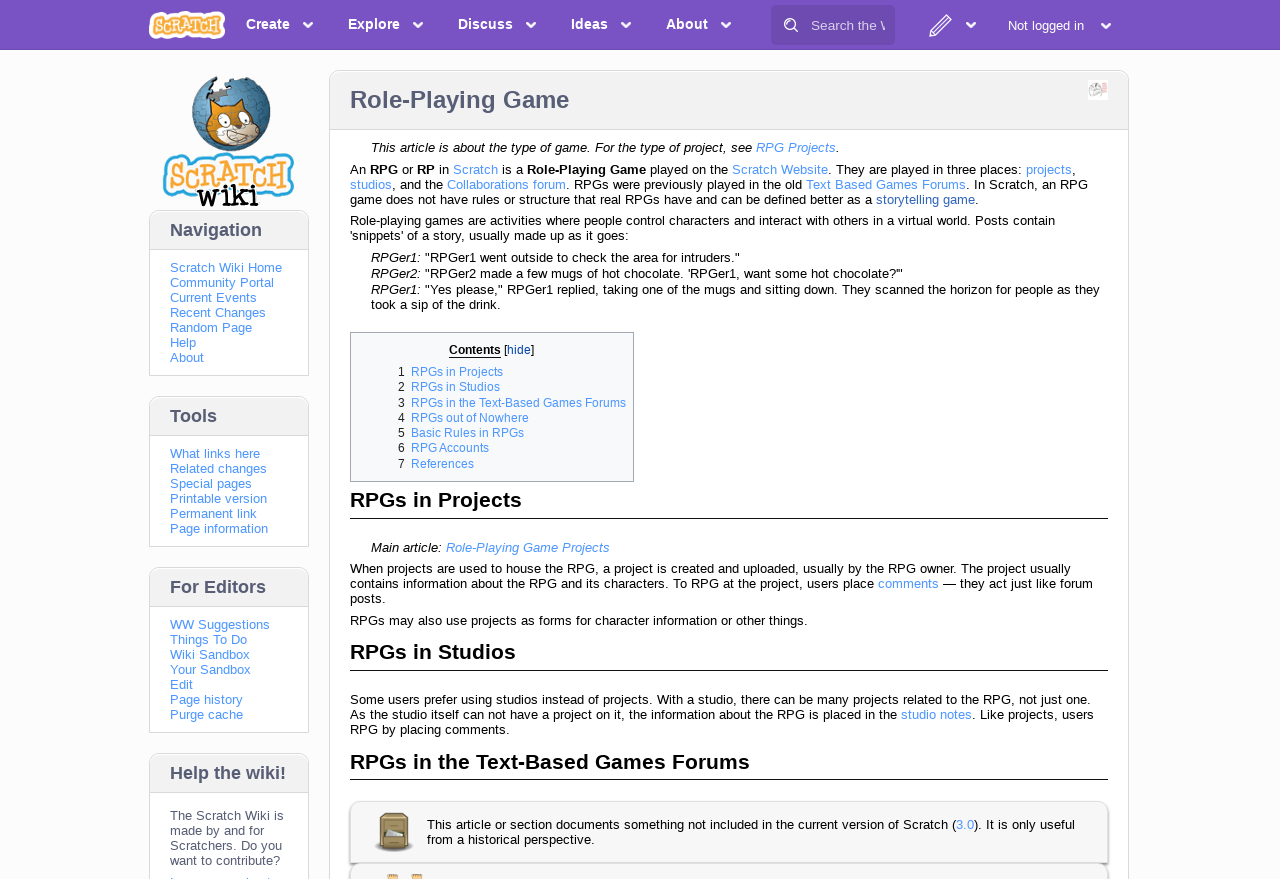What is the difference between an RPG game on Scratch and a real RPG?
Look at the image and respond with a one-word or short phrase answer.

no rules or structure